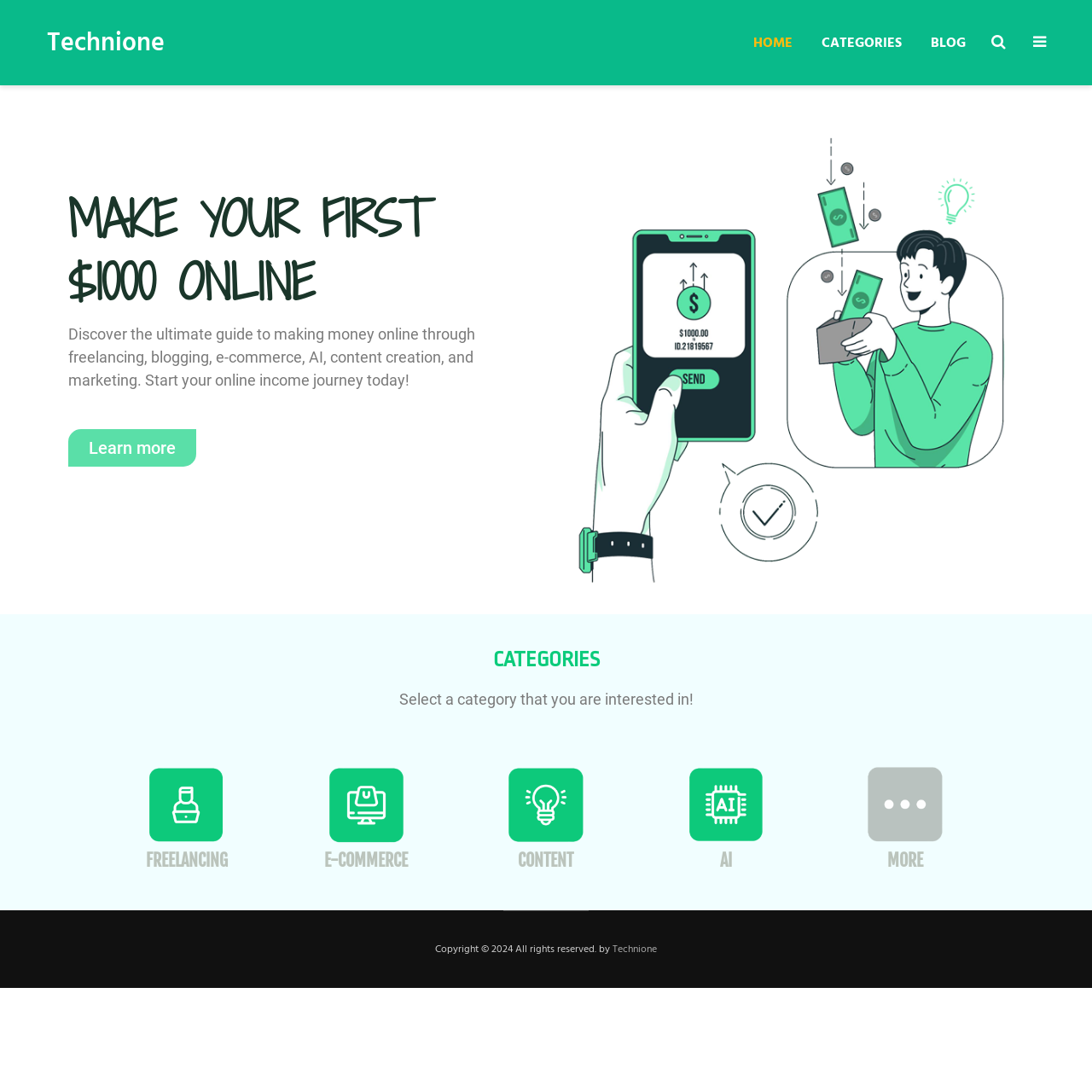Could you indicate the bounding box coordinates of the region to click in order to complete this instruction: "Explore the FREELANCING category".

[0.097, 0.778, 0.245, 0.8]